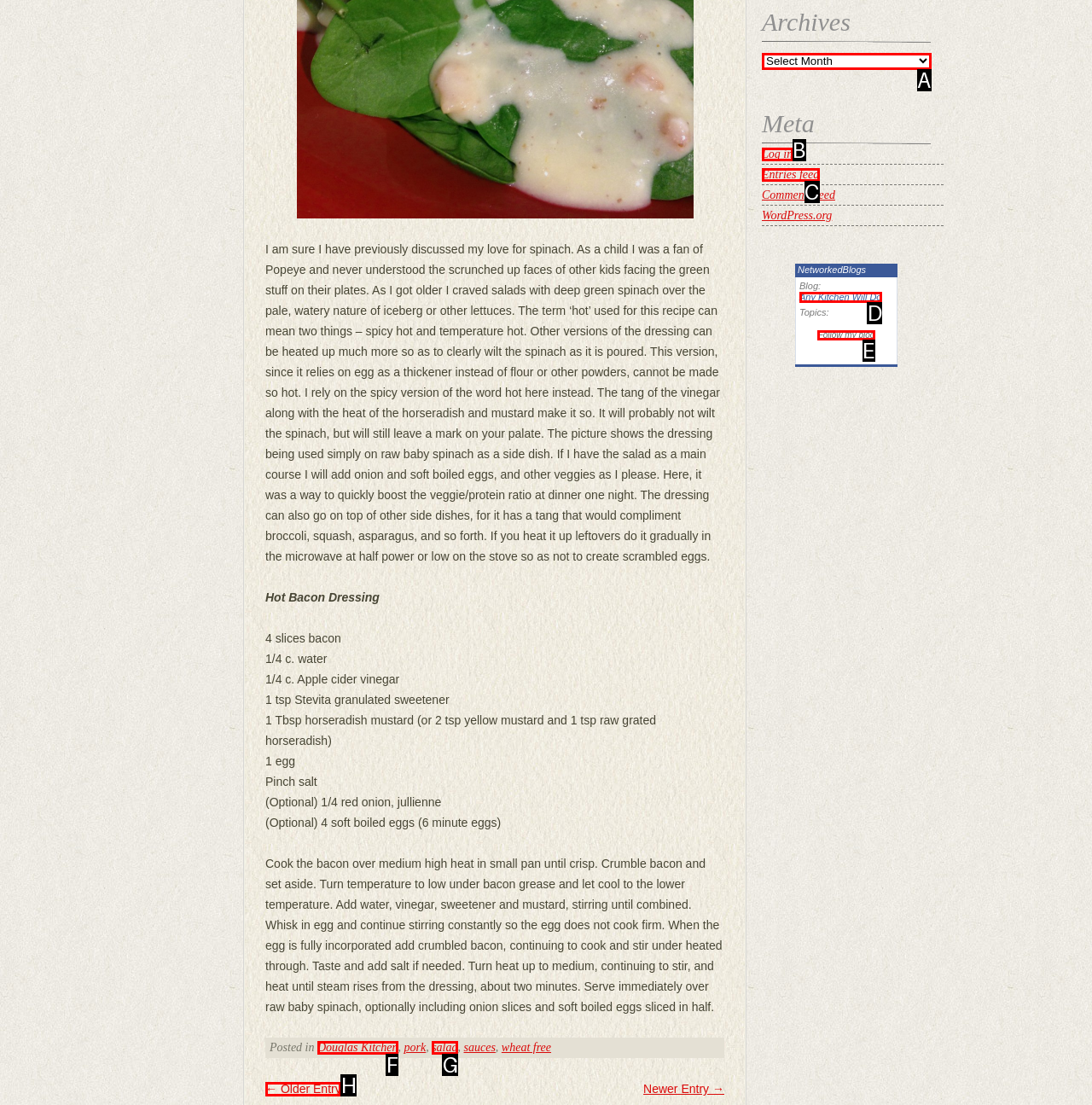Using the provided description: salad, select the HTML element that corresponds to it. Indicate your choice with the option's letter.

G